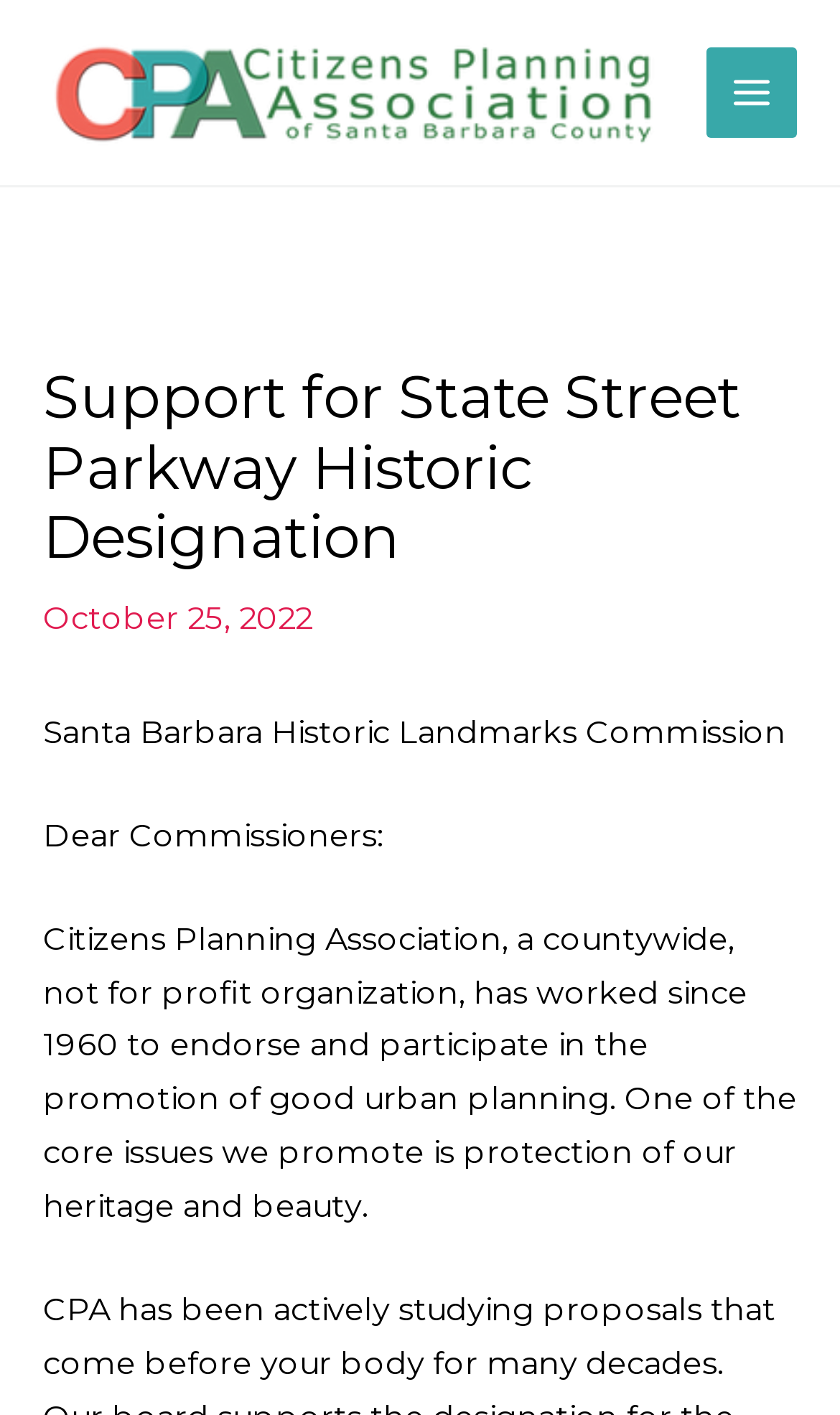What is the name of the organization?
Please use the visual content to give a single word or phrase answer.

Citizens Planning Association